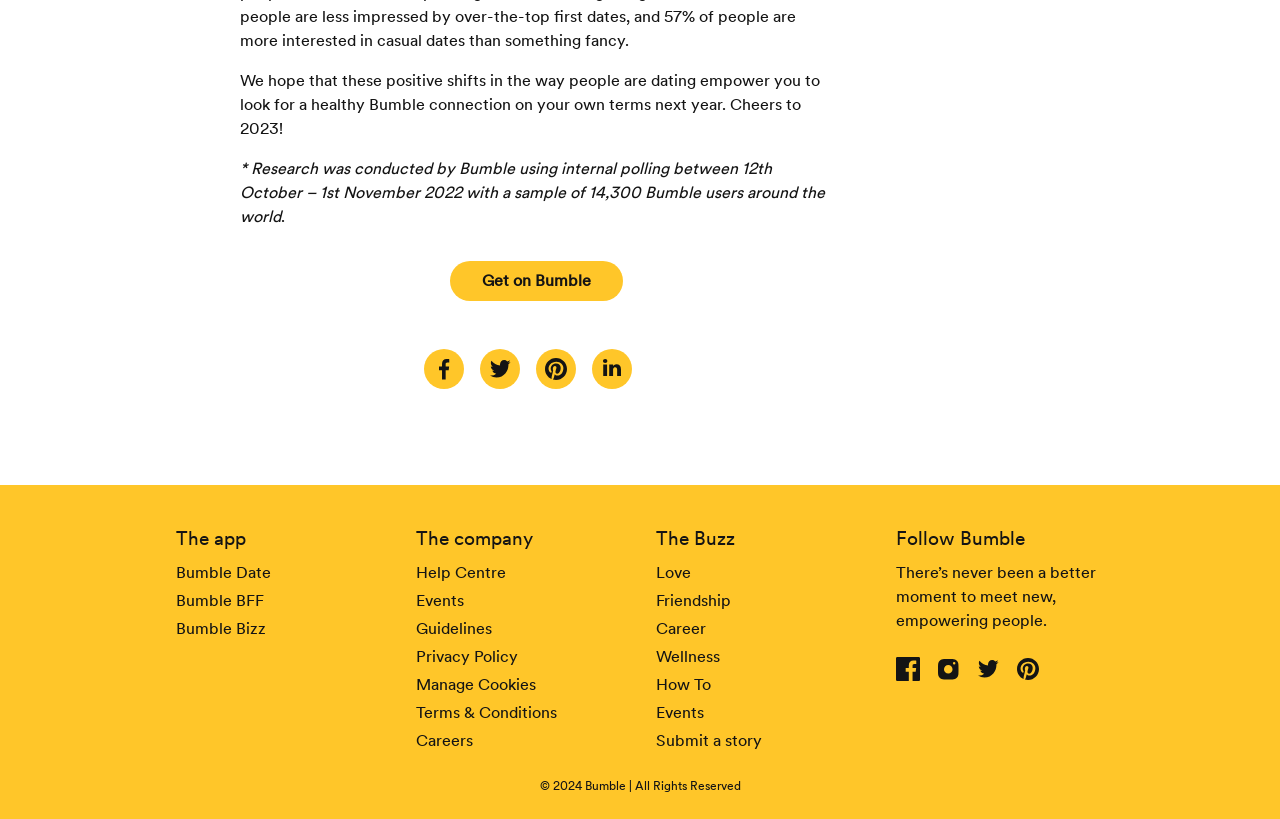Find the bounding box coordinates of the clickable area required to complete the following action: "Follow Bumble on Facebook".

[0.7, 0.802, 0.719, 0.831]